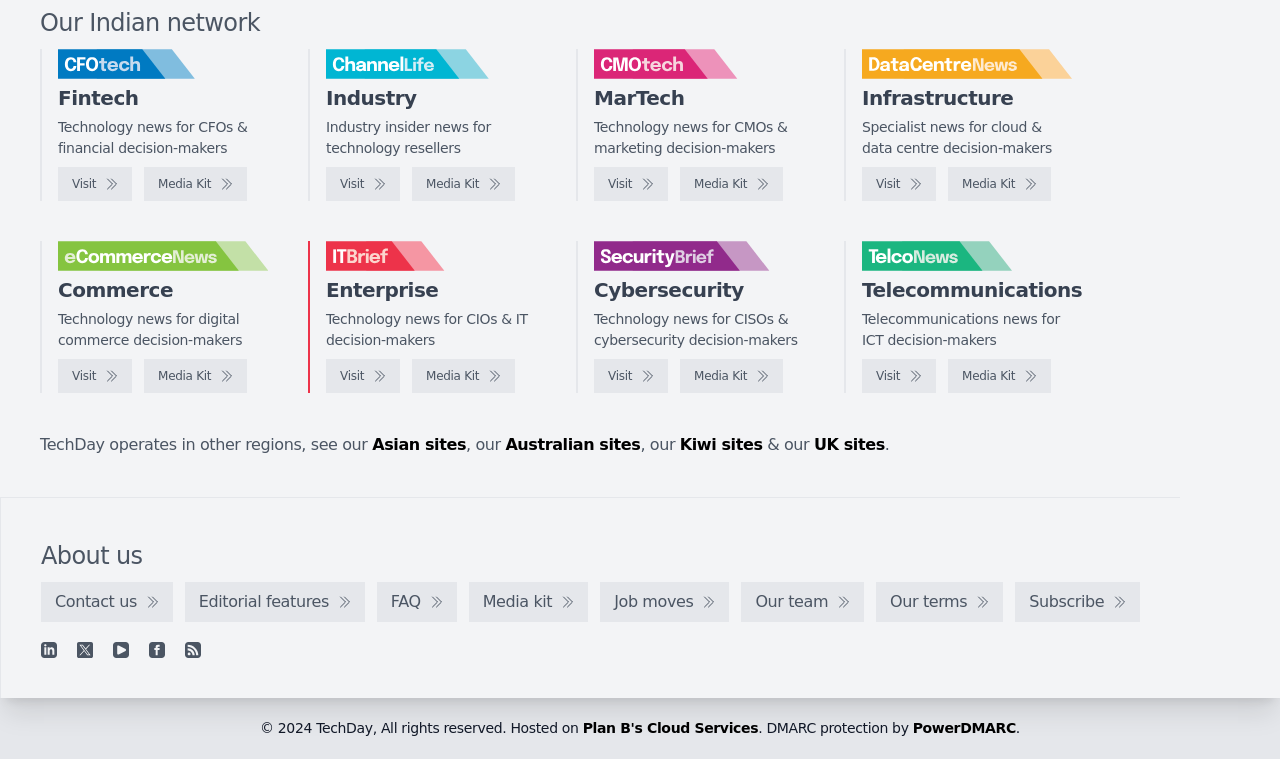Determine the bounding box coordinates of the target area to click to execute the following instruction: "View Media Kit of ChannelLife."

[0.322, 0.221, 0.402, 0.265]